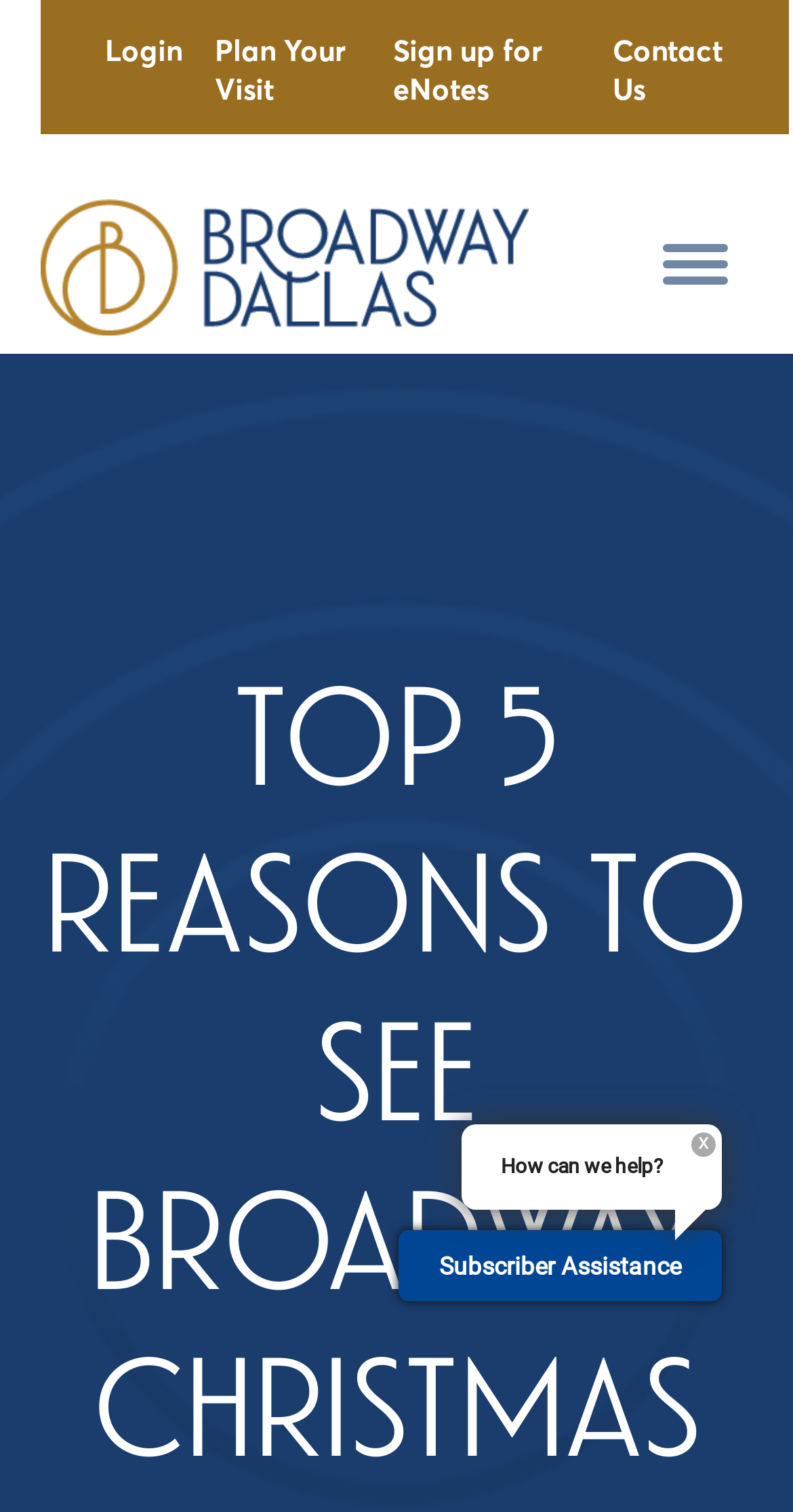Please respond to the question using a single word or phrase:
How many links are in the top navigation bar?

4